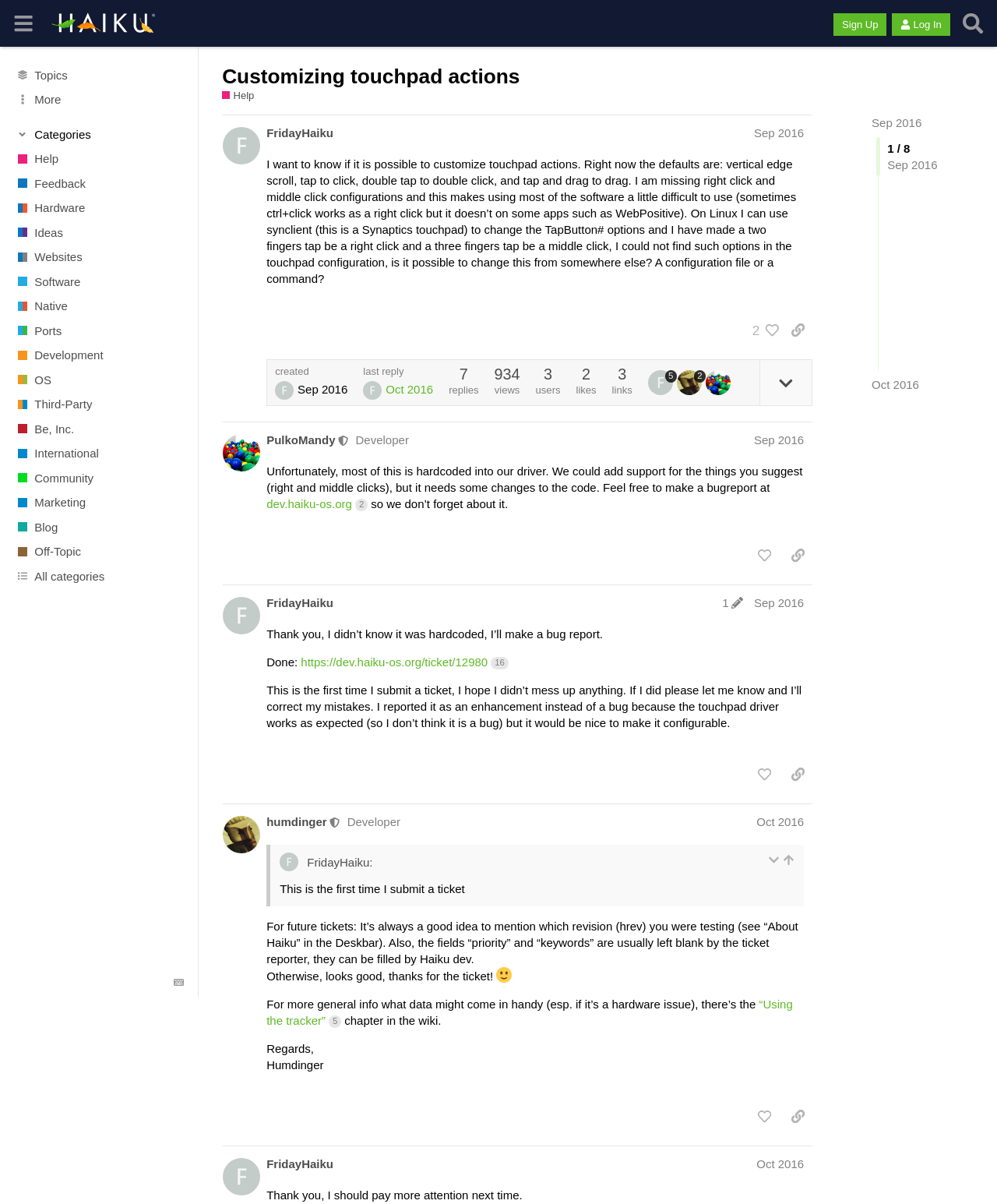Locate the bounding box coordinates of the UI element described by: "Sep 2016". Provide the coordinates as four float numbers between 0 and 1, formatted as [left, top, right, bottom].

[0.756, 0.495, 0.806, 0.506]